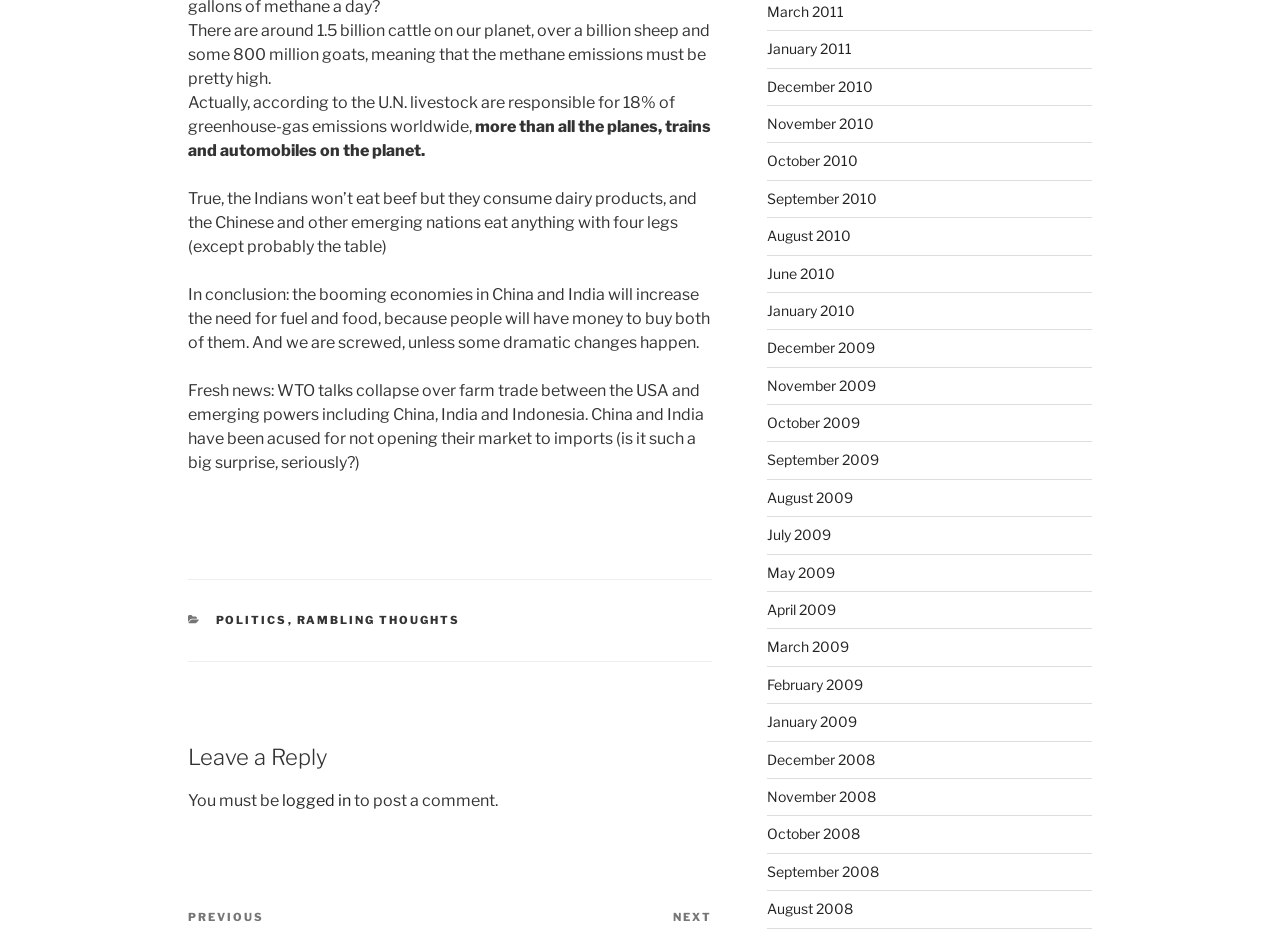Please determine the bounding box coordinates of the area that needs to be clicked to complete this task: 'Click on the 'RAMBLING THOUGHTS' category'. The coordinates must be four float numbers between 0 and 1, formatted as [left, top, right, bottom].

[0.232, 0.652, 0.36, 0.666]